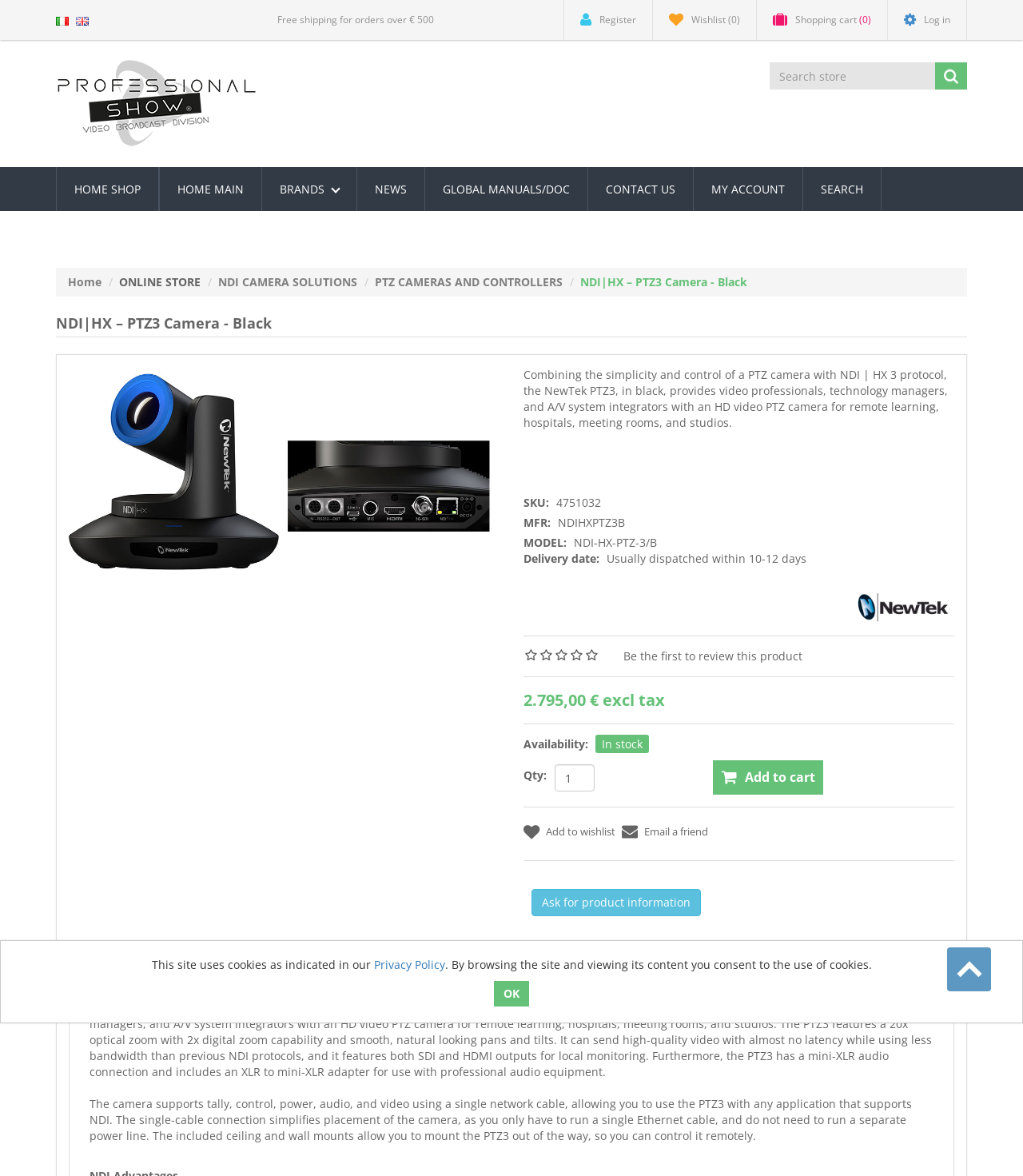Determine the bounding box coordinates of the UI element that matches the following description: "NDI CAMERA SOLUTIONS". The coordinates should be four float numbers between 0 and 1 in the format [left, top, right, bottom].

[0.213, 0.233, 0.349, 0.246]